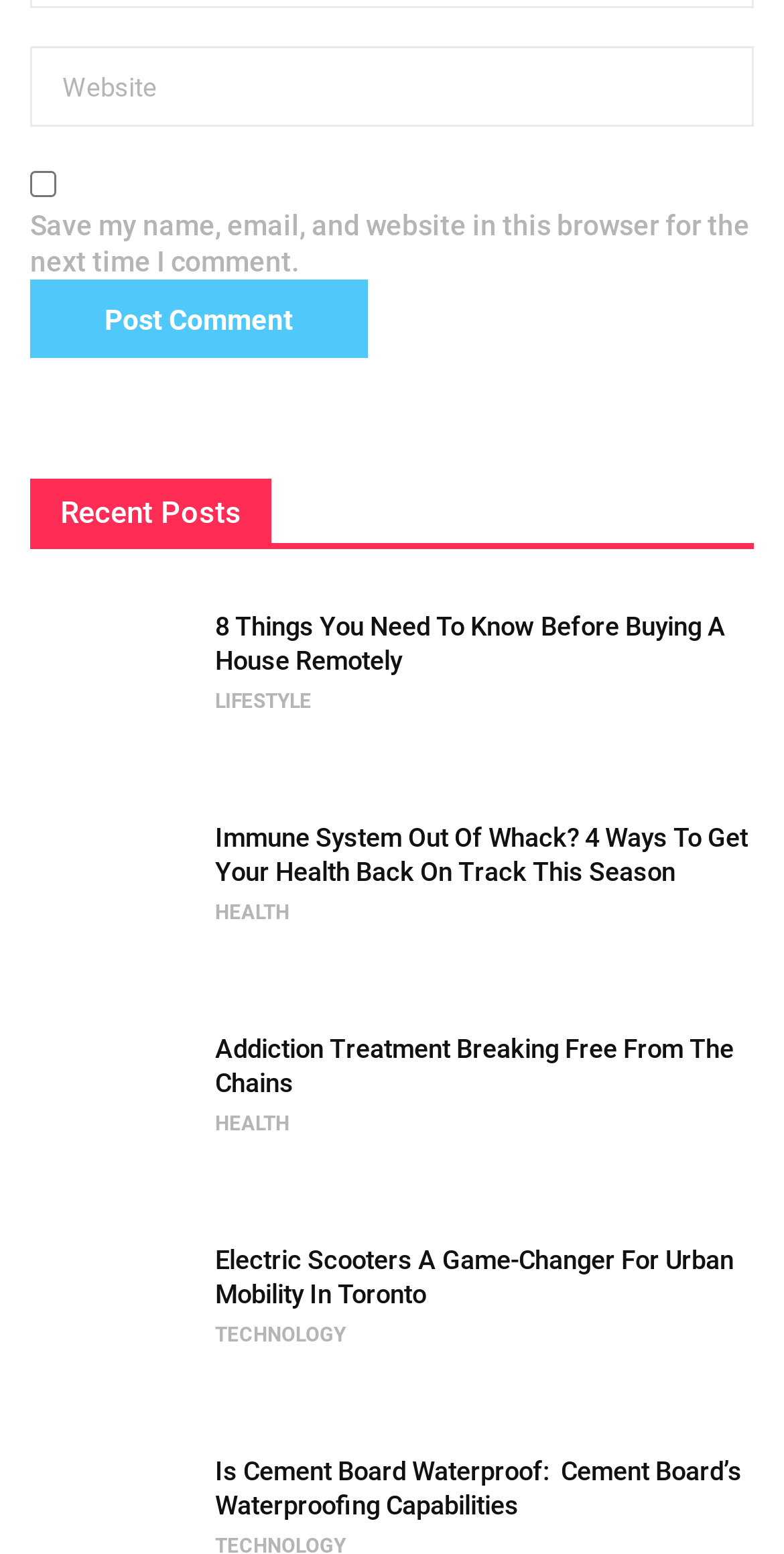Please specify the bounding box coordinates for the clickable region that will help you carry out the instruction: "Post a comment".

[0.044, 0.192, 0.464, 0.219]